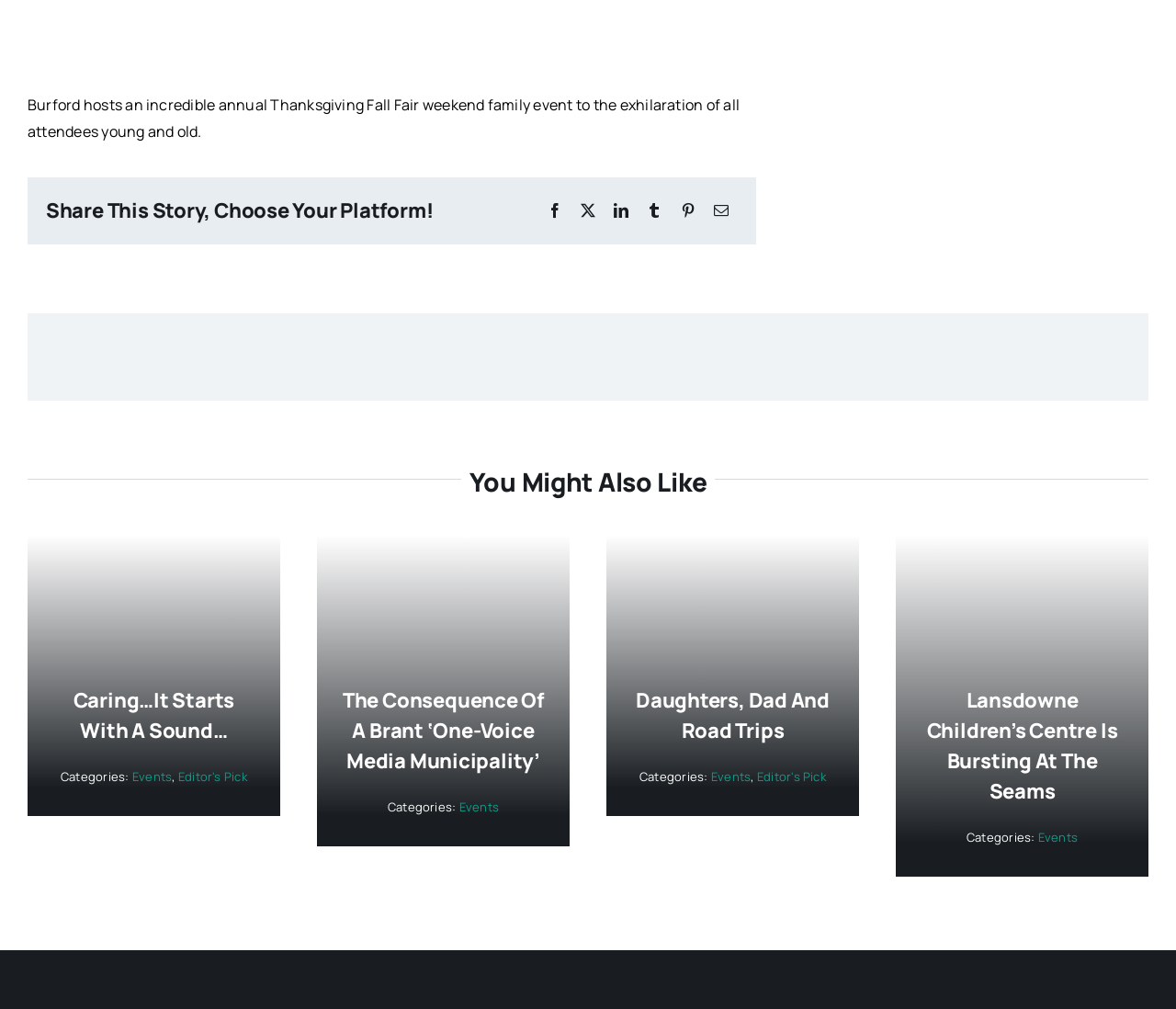Respond with a single word or phrase to the following question: What is the position of the 'Email' link in the social media sharing section?

Last